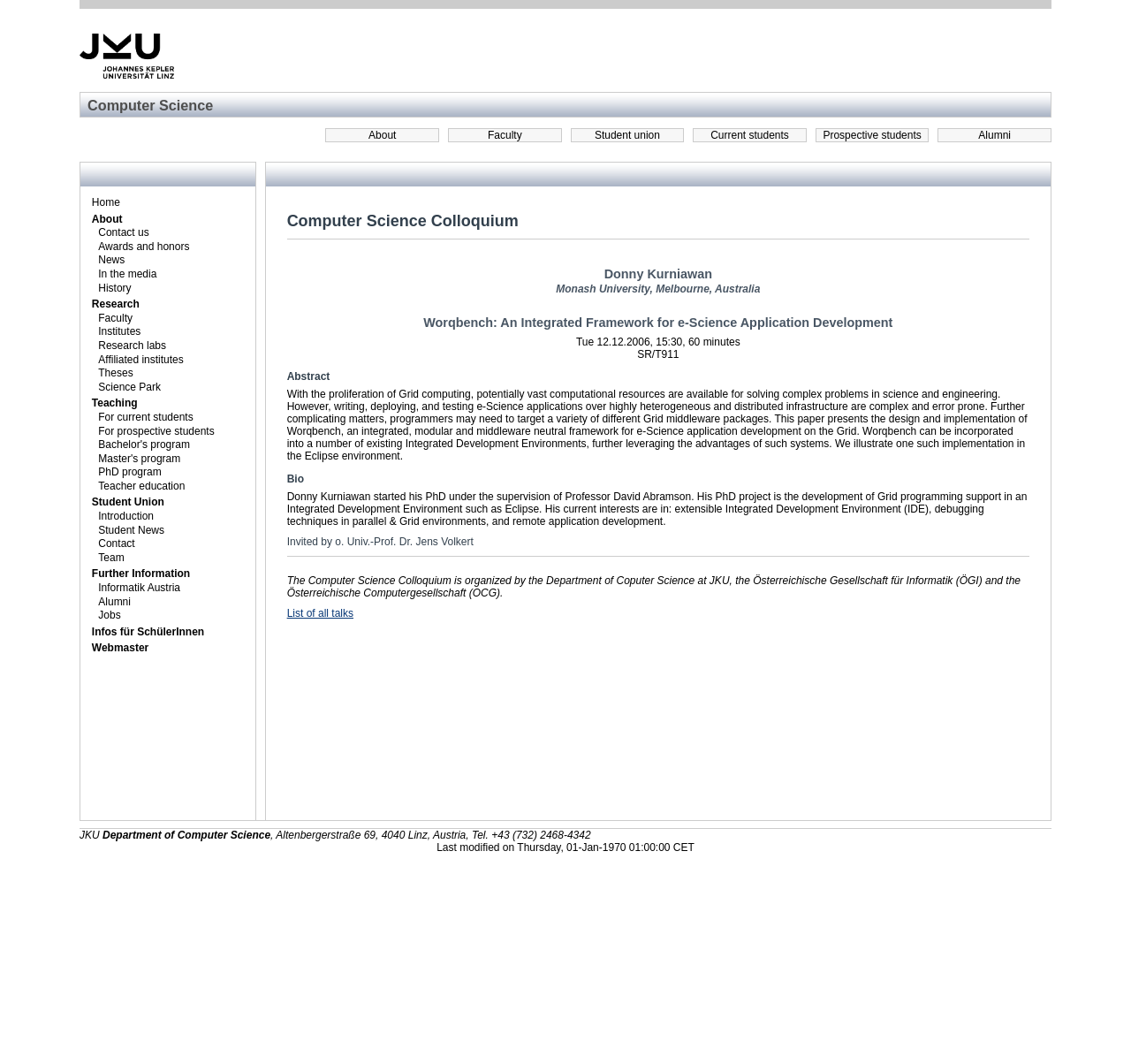Provide a thorough and detailed response to the question by examining the image: 
Where is the Department of Computer Science located?

I found the answer by looking at the bottom of the webpage, where the contact information of the Department of Computer Science is provided. The address is mentioned as 'Altenbergerstraße 69, 4040 Linz, Austria'.